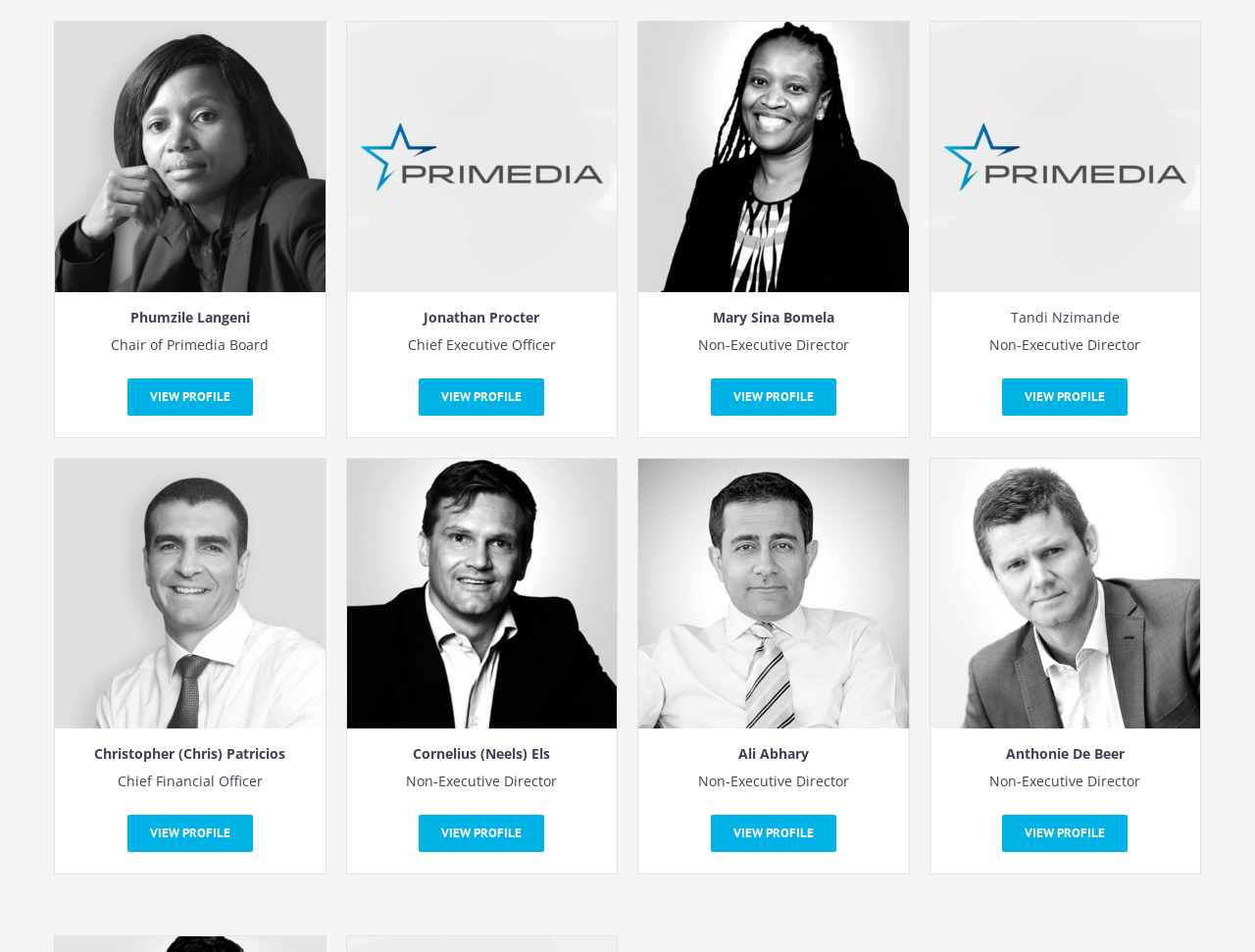How many 'VIEW PROFILE' links are there on this webpage?
Please answer the question as detailed as possible based on the image.

I counted the number of 'VIEW PROFILE' links listed on the webpage, one corresponding to each of the 8 individuals listed.